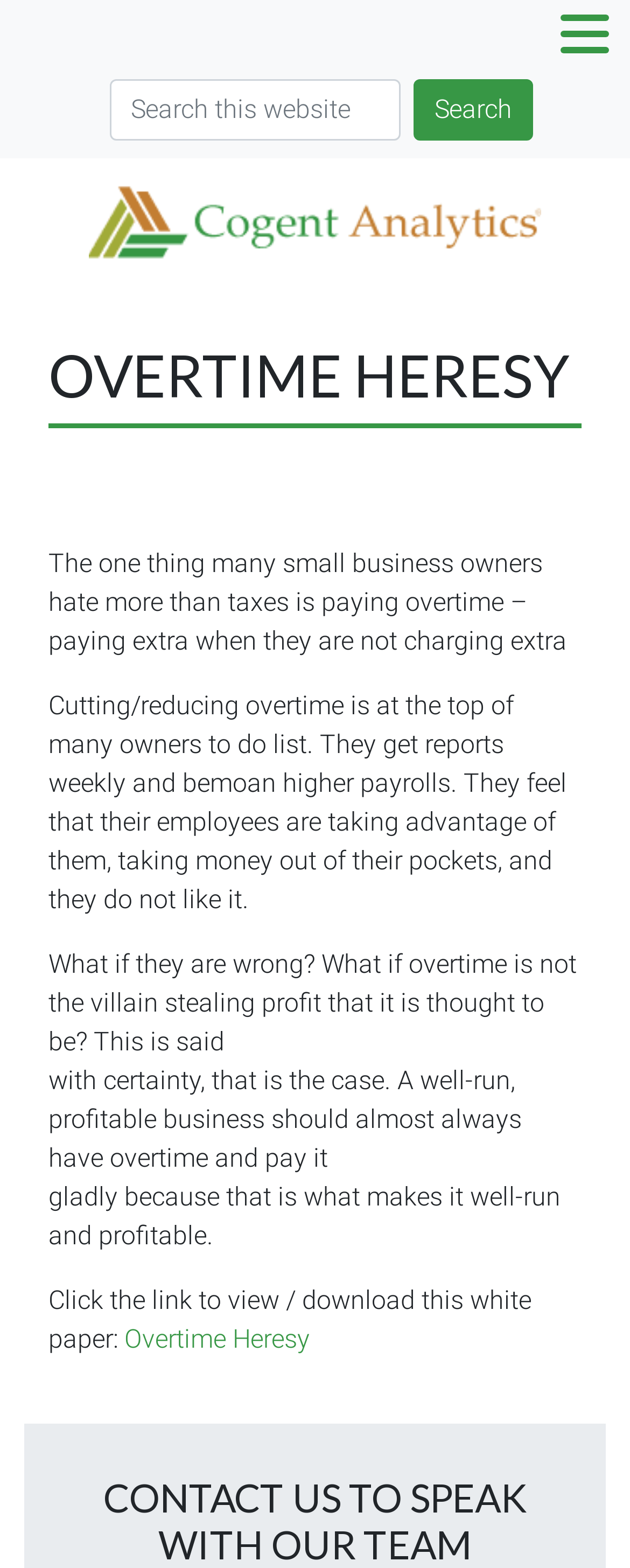Please provide a one-word or phrase answer to the question: 
What is the main topic of this webpage?

Overtime Effect